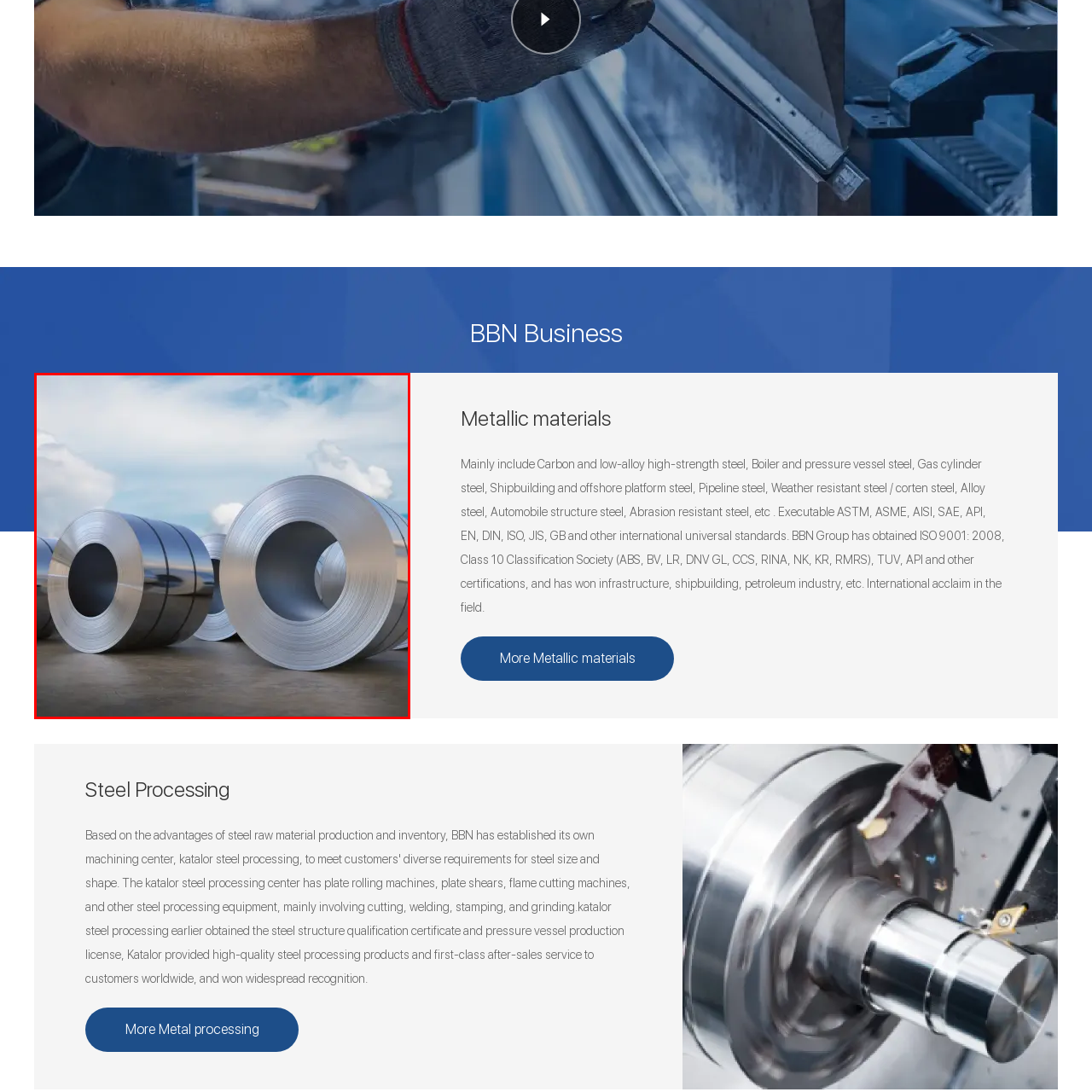Generate a comprehensive caption for the image that is marked by the red border.

The image showcases a series of metallic rolls, typically used in industrial applications. These rolls, characterized by their smooth, shiny surfaces, are likely made of high-quality steel, hinting at their potential uses in various sectors such as construction, shipbuilding, or manufacturing. The atmosphere is bright and open, with a vast sky scattered with clouds in the background, suggesting an outdoor setting where these materials are either stored or processed. This visual emphasizes the importance of metallic materials and their role in modern industry, underscoring their versatility and essential presence in manufacturing processes. The image aligns with the theme of "Metallic materials," highlighting their significance and applications in various standards, certifications, and industries.